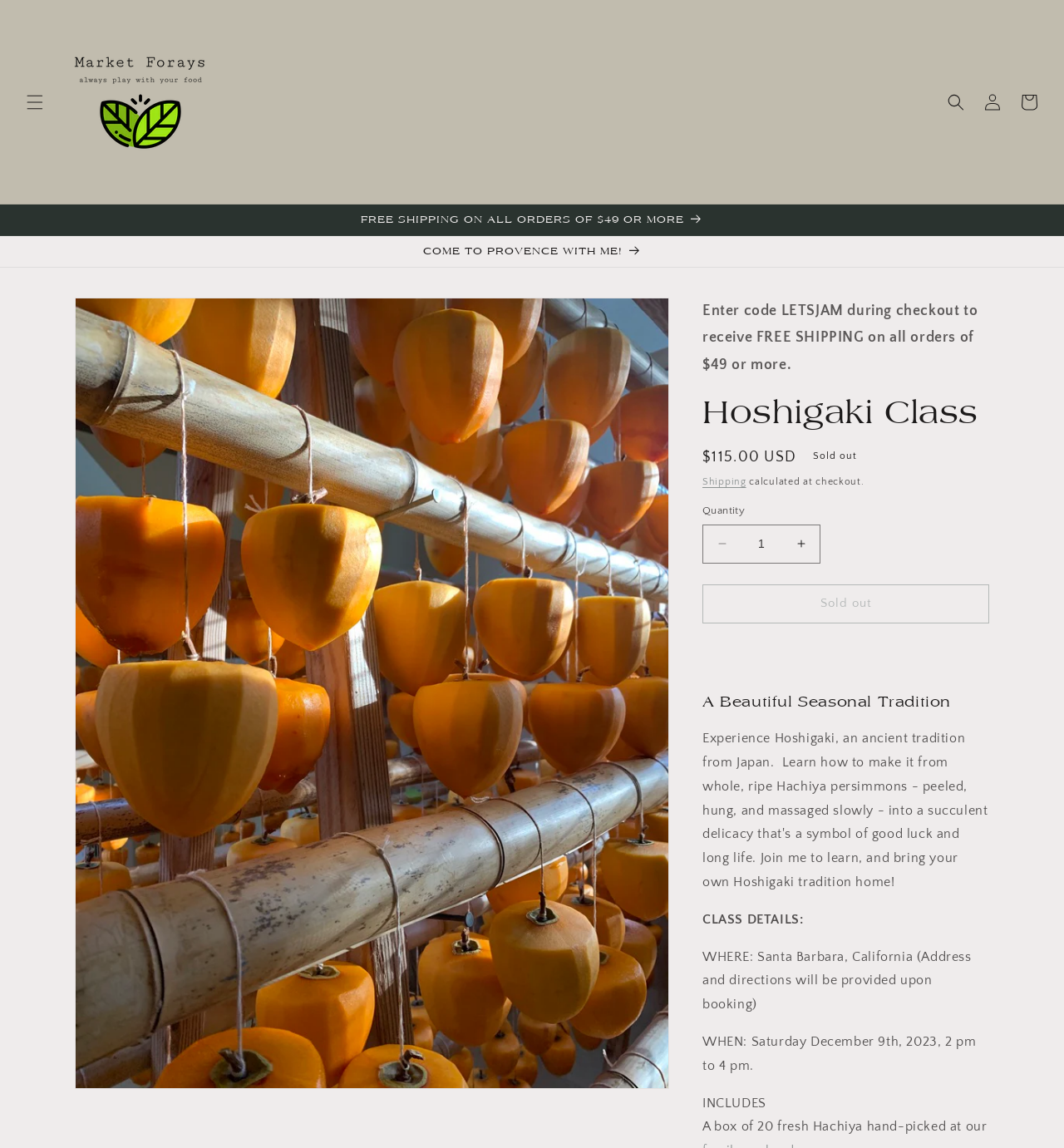Given the element description "Log in", identify the bounding box of the corresponding UI element.

[0.916, 0.073, 0.95, 0.105]